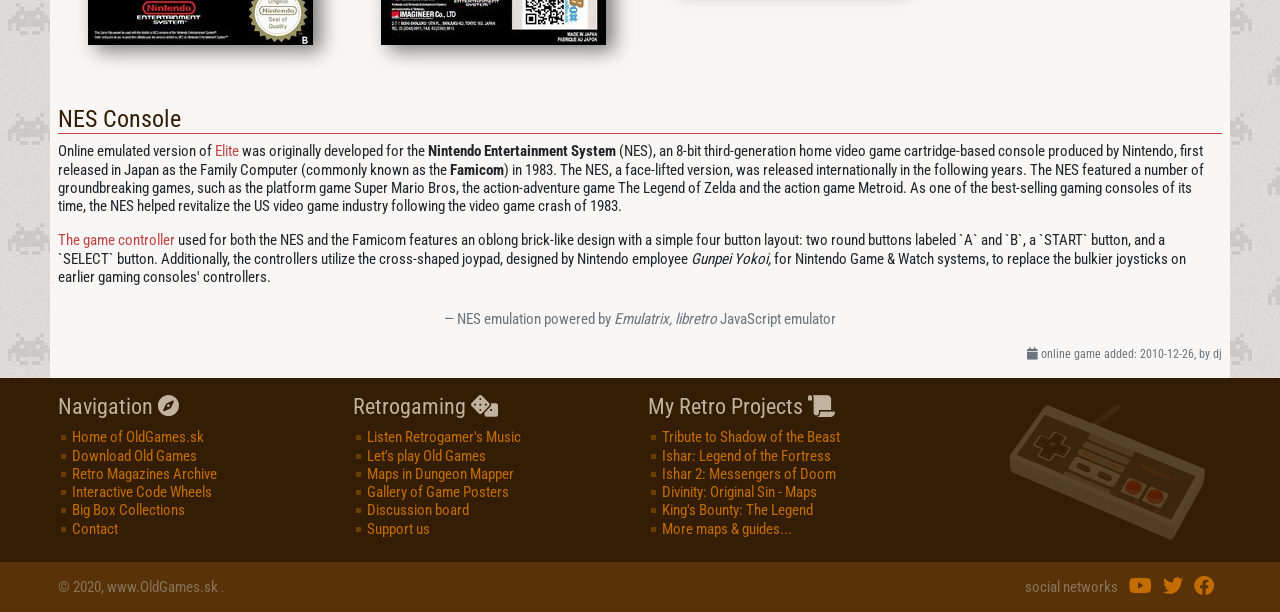What is the name of the console being emulated?
Look at the image and respond with a one-word or short-phrase answer.

NES